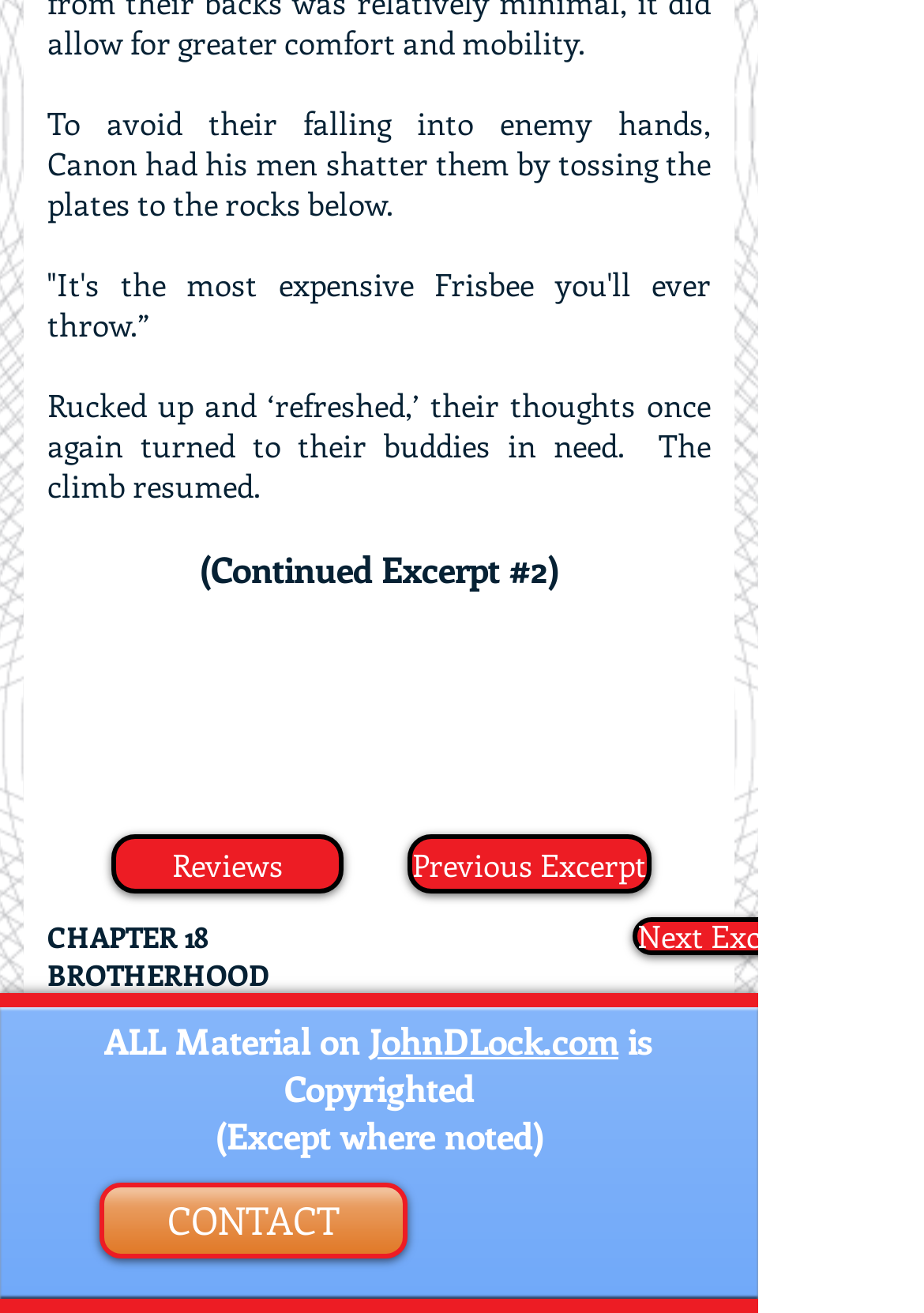Provide the bounding box coordinates for the UI element that is described as: "Reviews".

[0.121, 0.635, 0.372, 0.681]